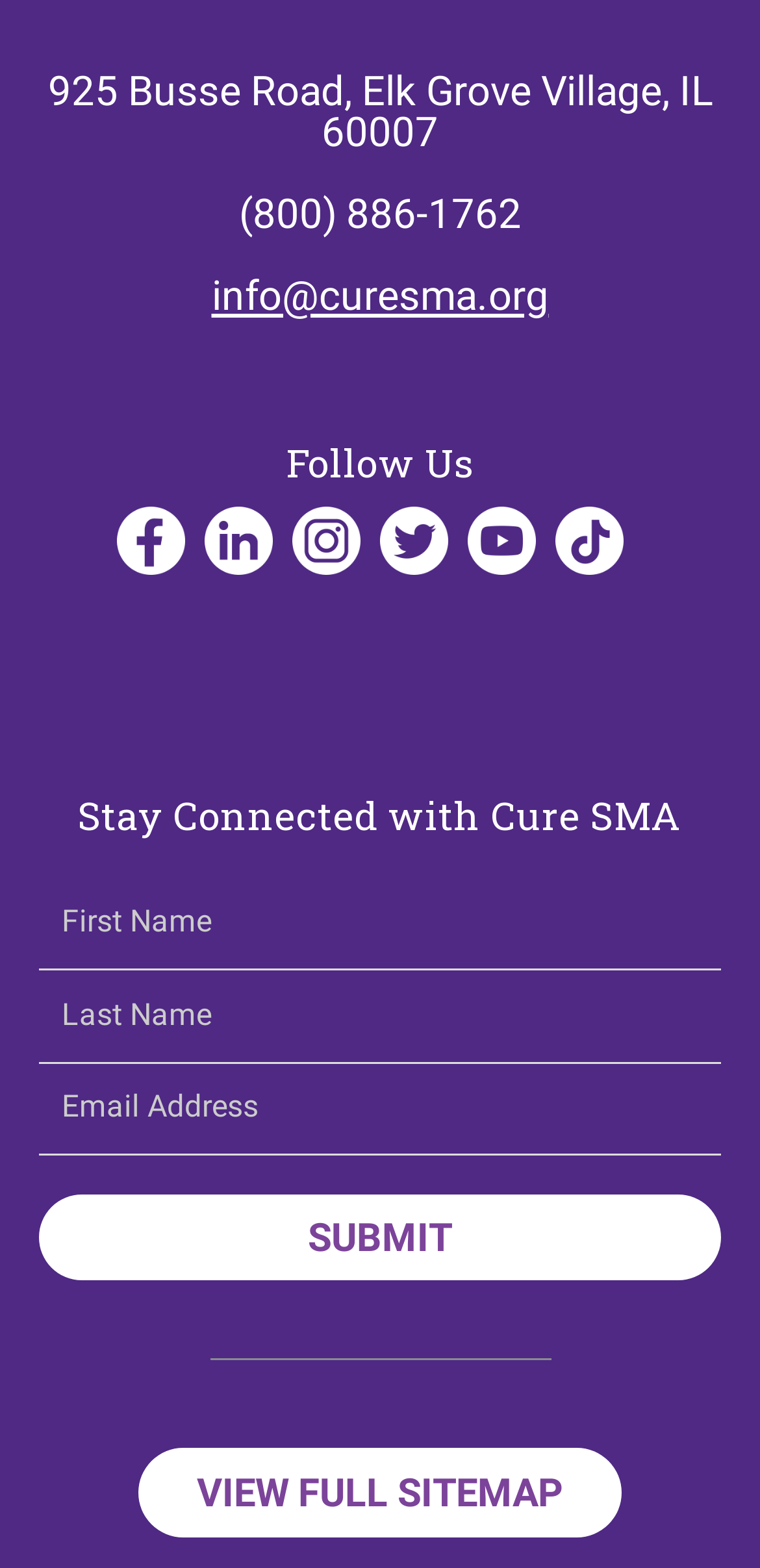Could you find the bounding box coordinates of the clickable area to complete this instruction: "Enter first name"?

[0.051, 0.56, 0.949, 0.619]